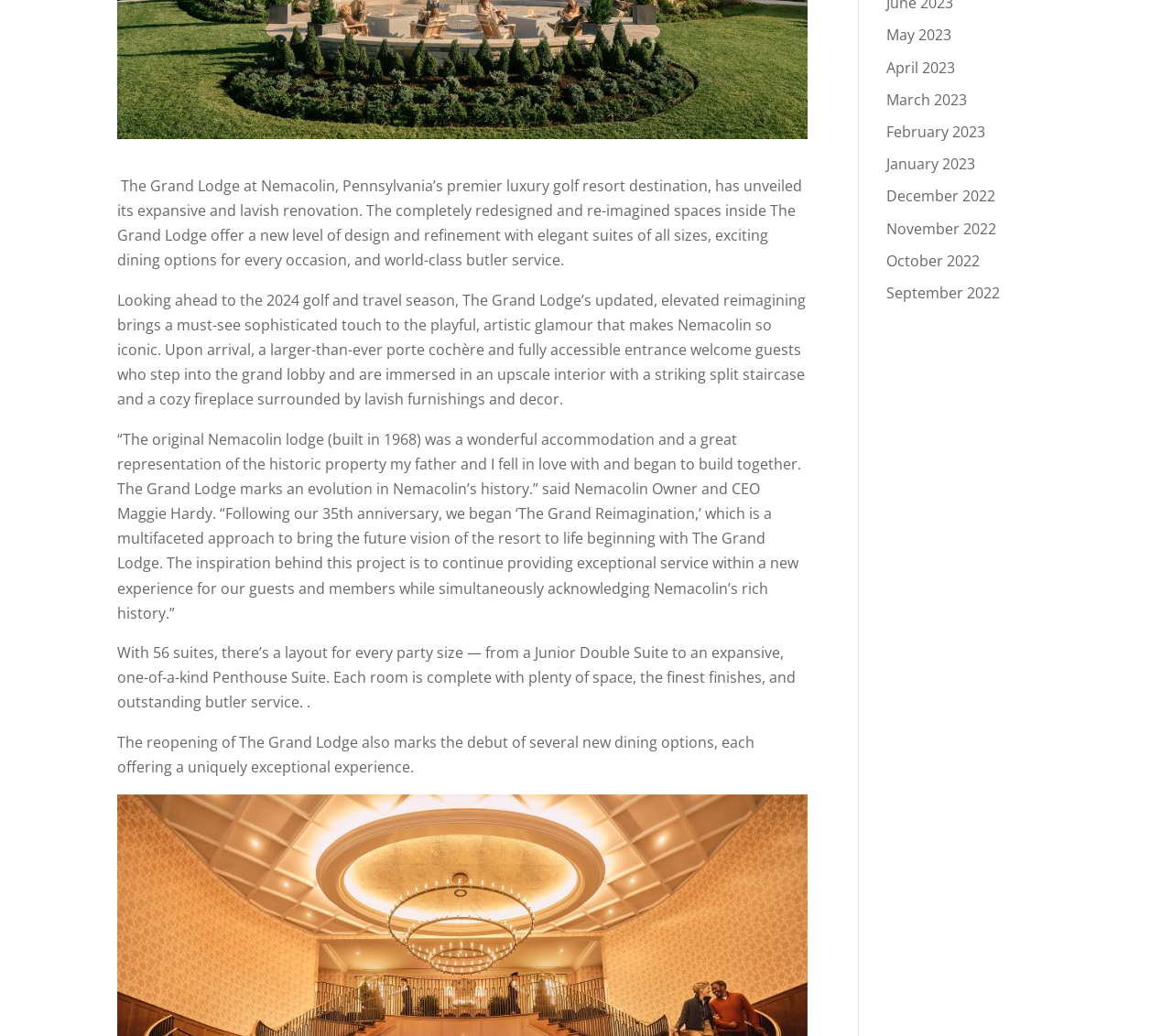Please provide the bounding box coordinates in the format (top-left x, top-left y, bottom-right x, bottom-right y). Remember, all values are floating point numbers between 0 and 1. What is the bounding box coordinate of the region described as: November 2022

[0.756, 0.211, 0.85, 0.23]